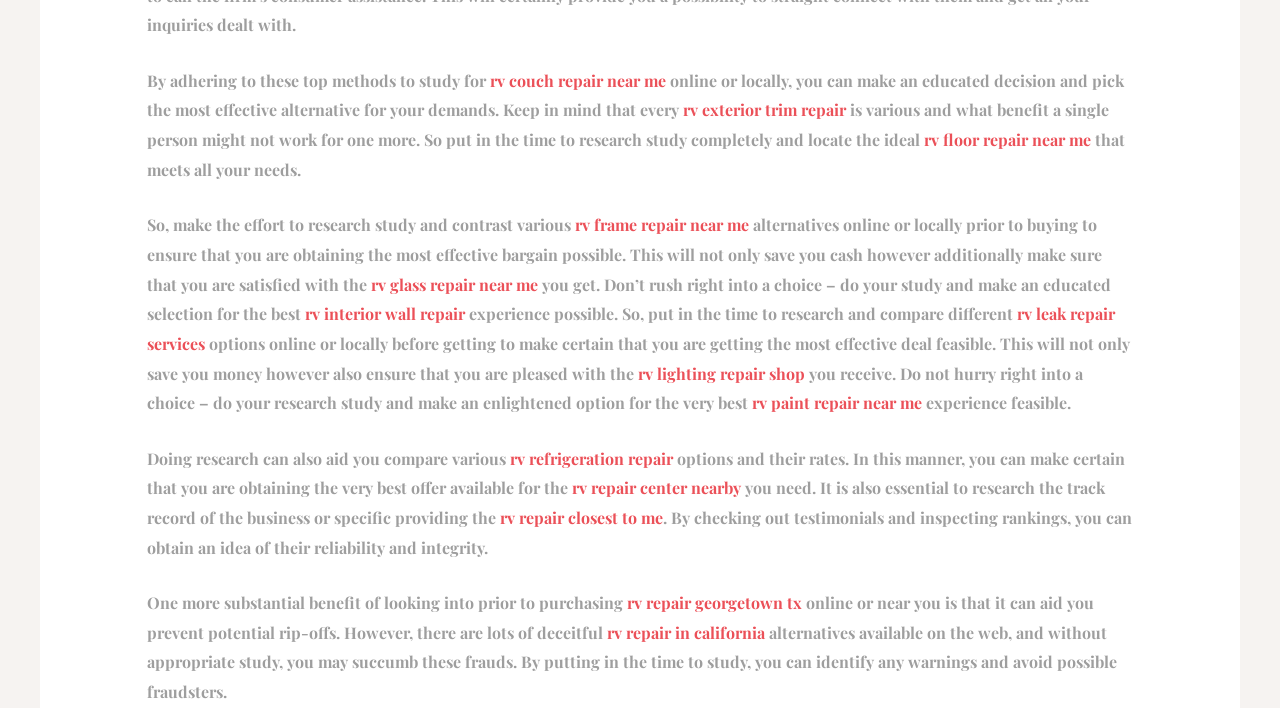Please answer the following question using a single word or phrase: 
Why is it important to check the reputation of an RV repair service?

To ensure reliability and integrity